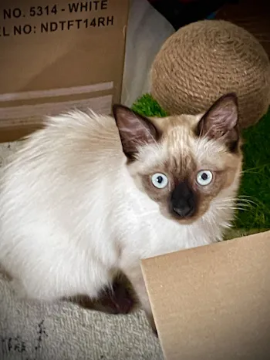What is Tegan's personality like?
Carefully analyze the image and provide a thorough answer to the question.

The caption describes Tegan as having a 'playful spirit' and being a 'cuddle bug', which suggests that she is a playful and charming cat.